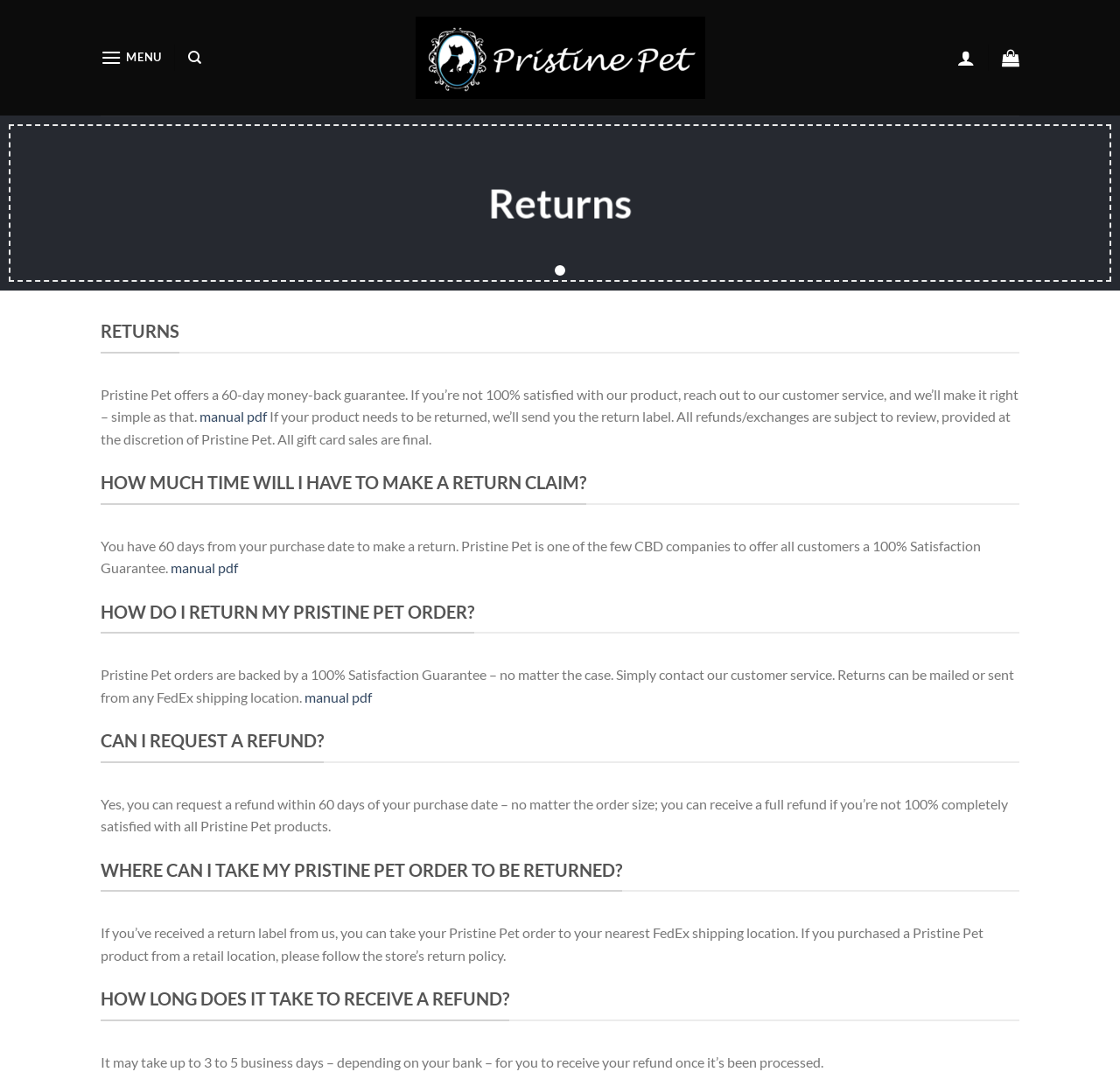Can you determine the bounding box coordinates of the area that needs to be clicked to fulfill the following instruction: "Click the 'Search' link"?

[0.168, 0.038, 0.18, 0.069]